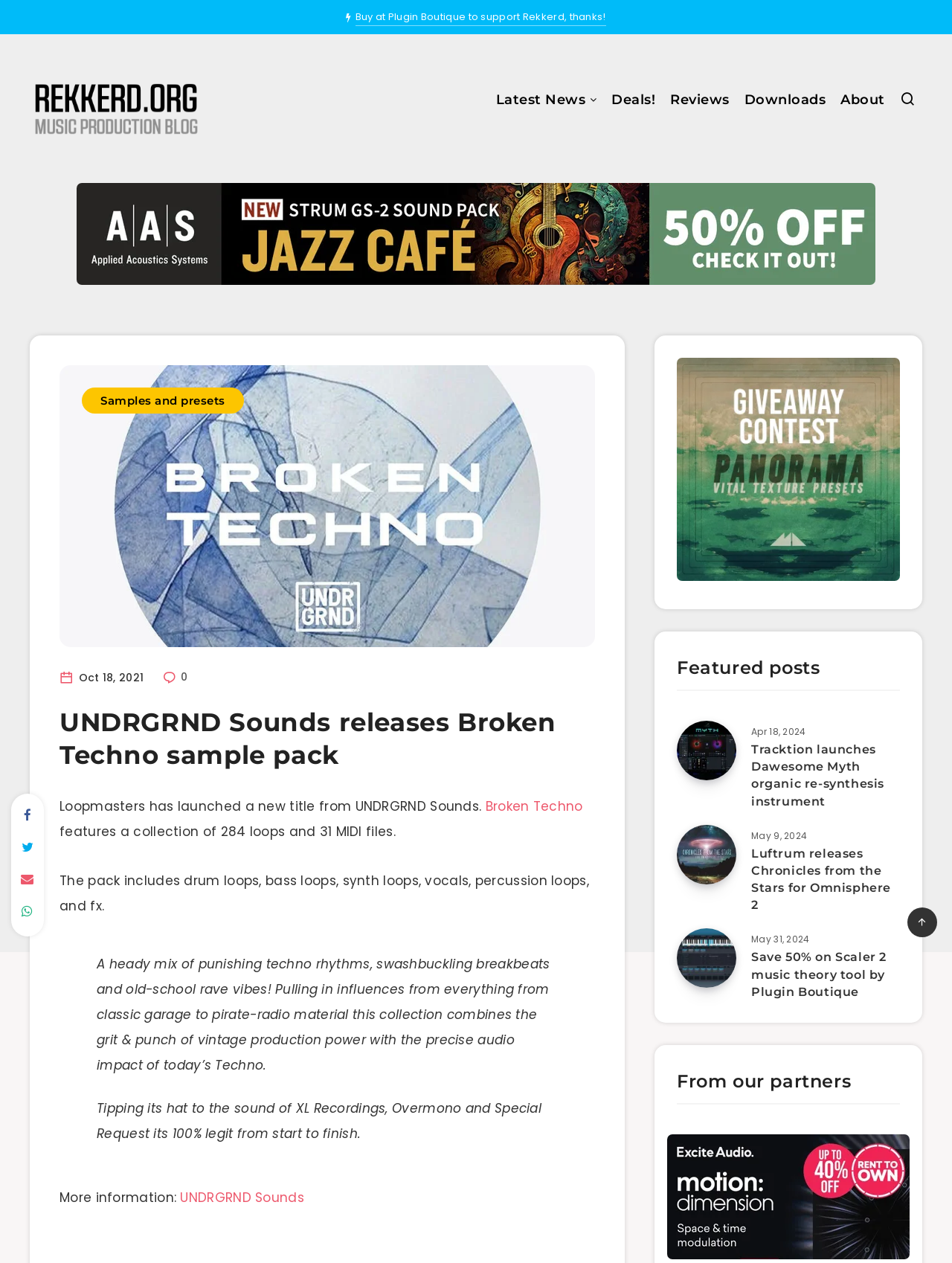Locate the bounding box coordinates of the clickable element to fulfill the following instruction: "Explore the 'Broken Techno' sample pack". Provide the coordinates as four float numbers between 0 and 1 in the format [left, top, right, bottom].

[0.51, 0.631, 0.612, 0.648]